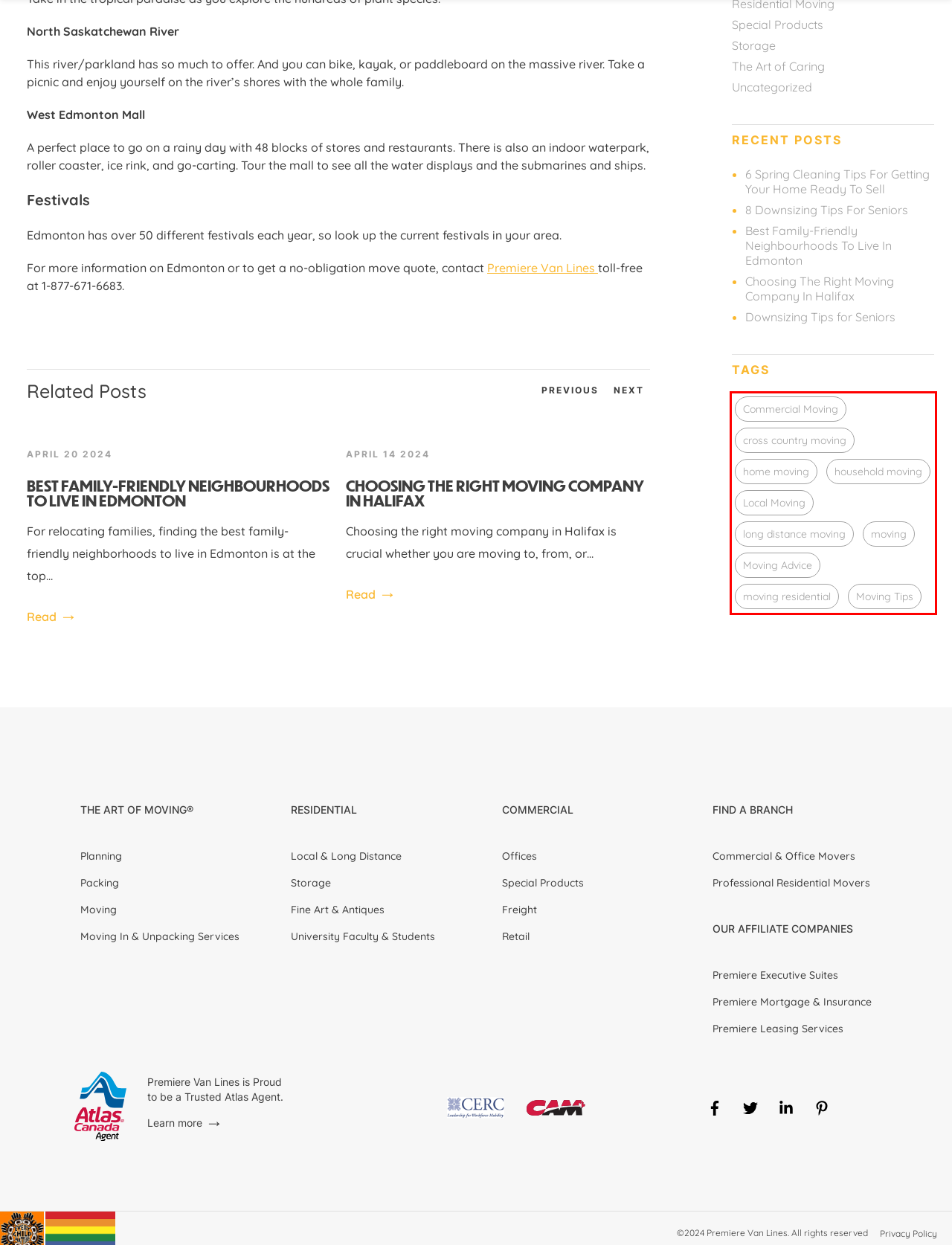You are presented with a webpage screenshot featuring a red bounding box. Perform OCR on the text inside the red bounding box and extract the content.

Commercial Moving cross country moving home moving household moving Local Moving long distance moving moving Moving Advice moving residential Moving Tips